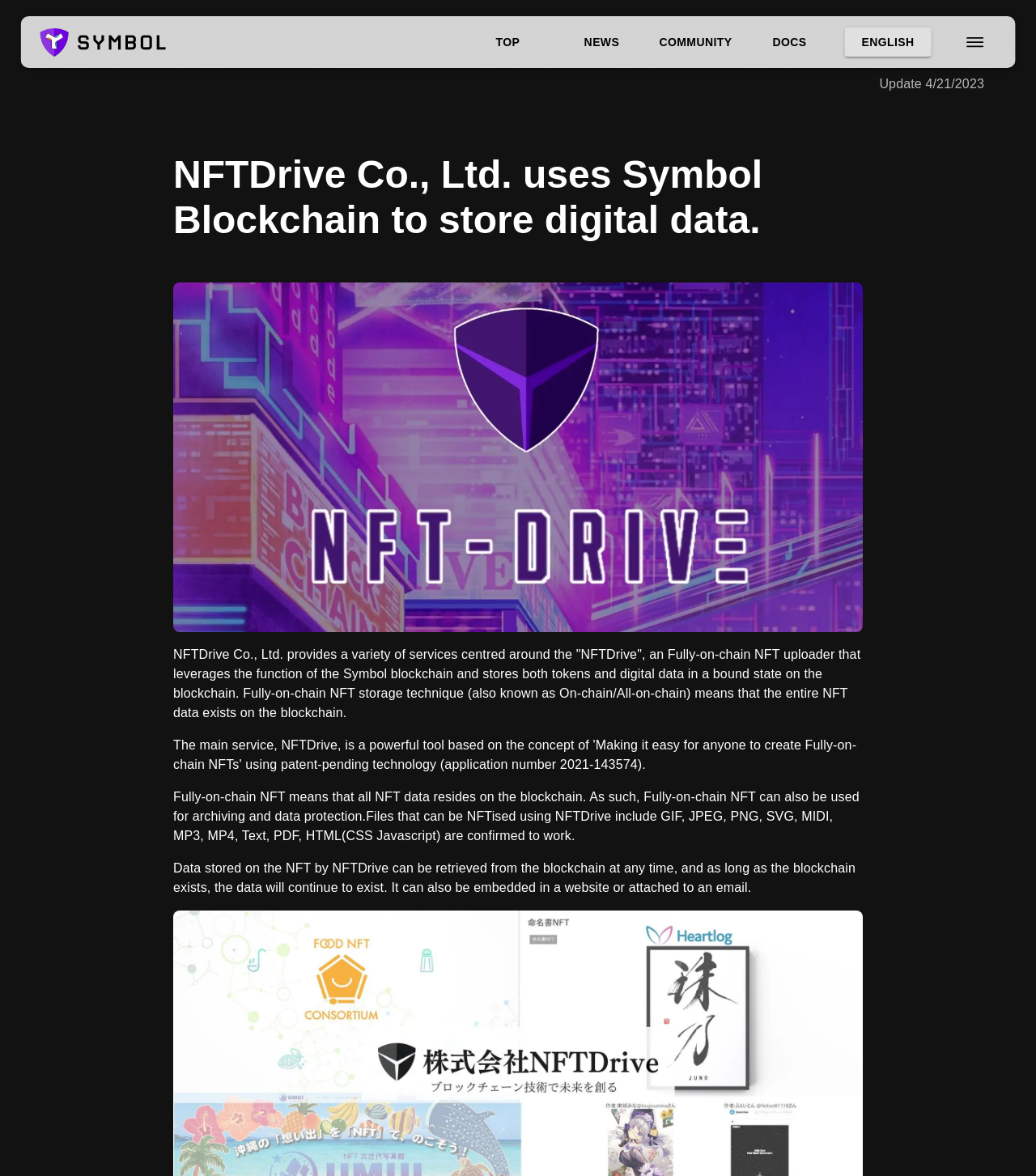What are the types of files that can be NFTised?
Please answer using one word or phrase, based on the screenshot.

GIF, JPEG, PNG, SVG, MIDI, MP3, MP4, Text, PDF, HTML